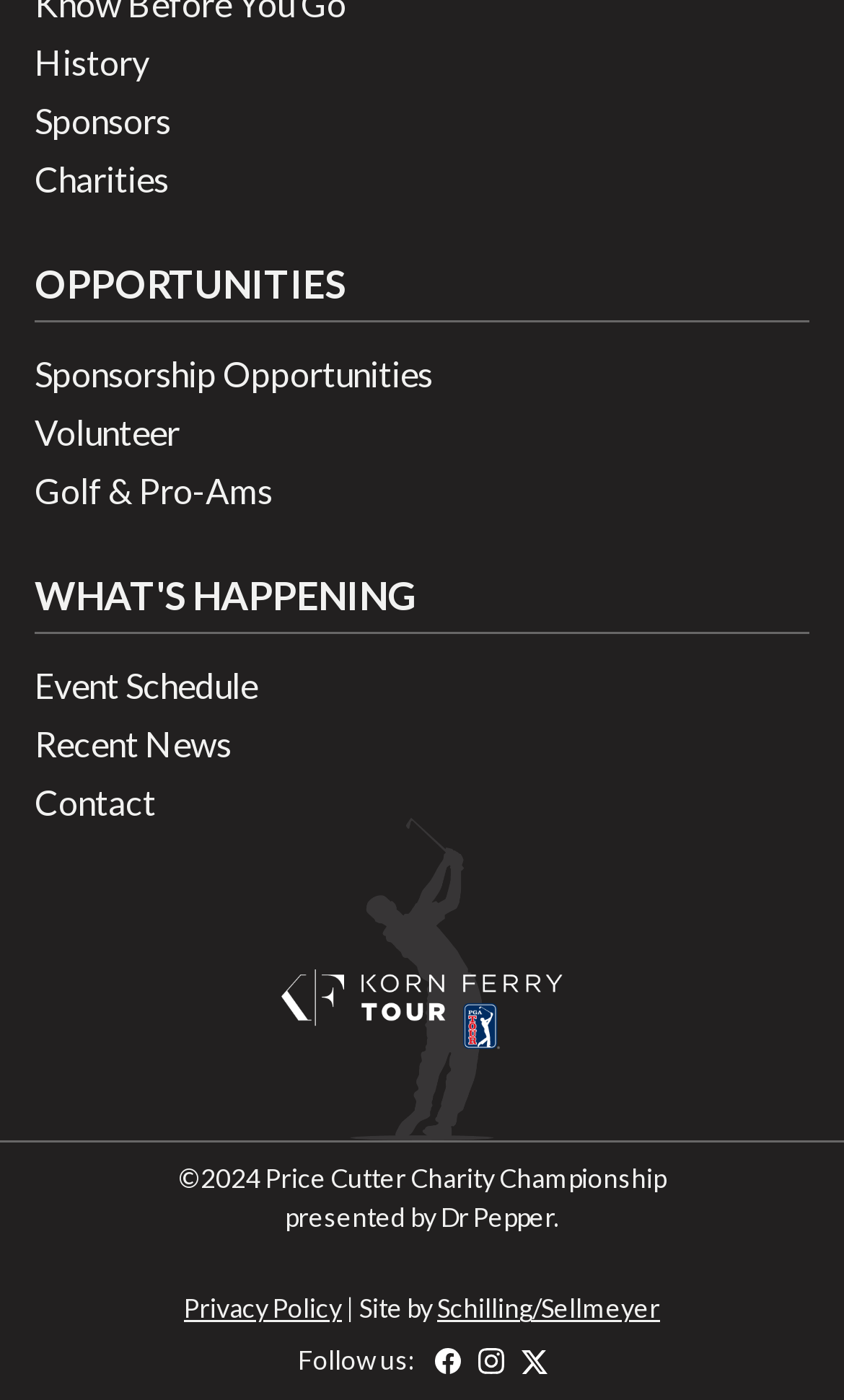Please specify the bounding box coordinates of the area that should be clicked to accomplish the following instruction: "Contact us". The coordinates should consist of four float numbers between 0 and 1, i.e., [left, top, right, bottom].

[0.041, 0.555, 0.959, 0.592]